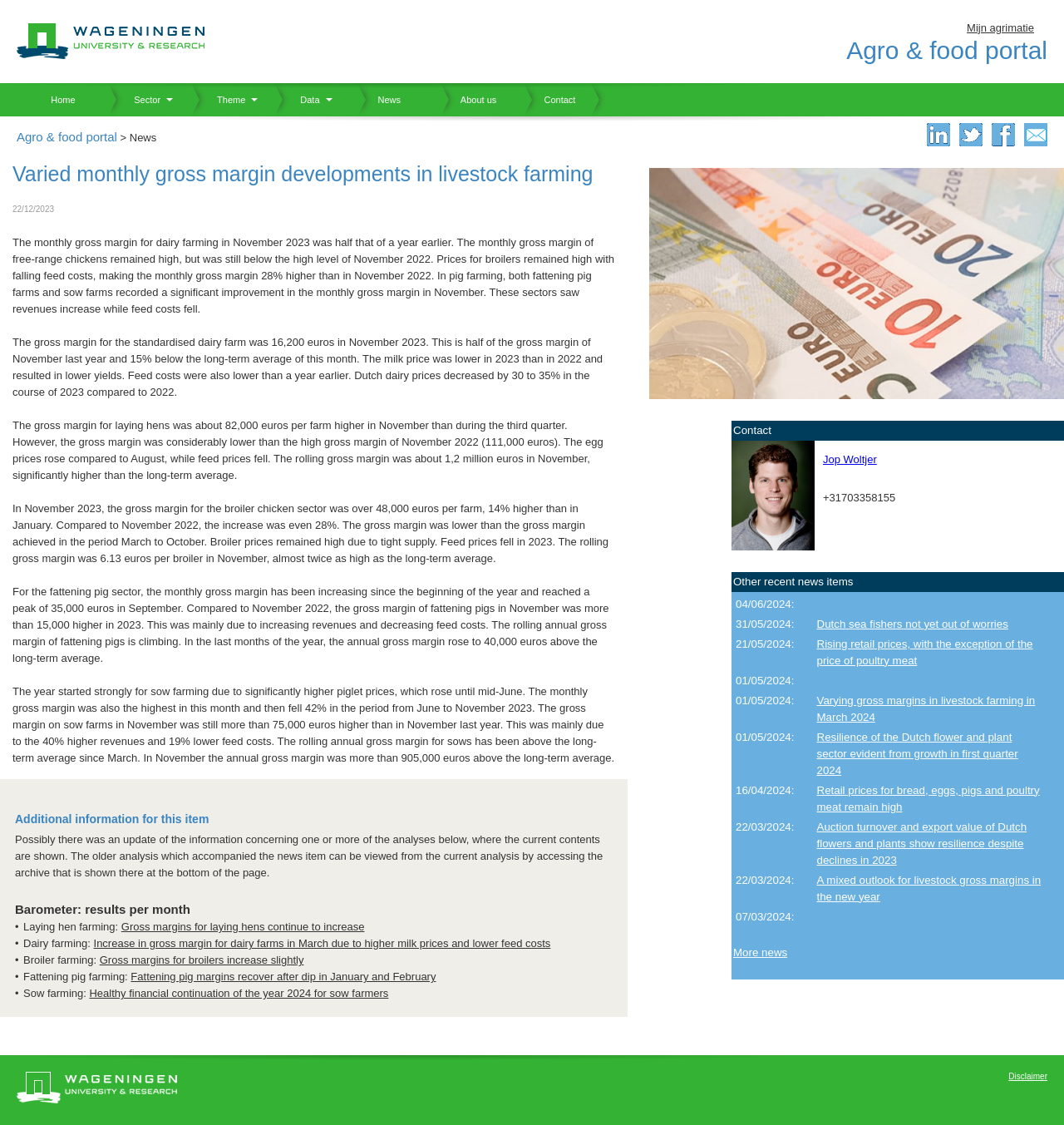What is the gross margin for dairy farming in November 2023?
Carefully analyze the image and provide a detailed answer to the question.

I found the answer by reading the article content, which states that 'The gross margin for the standardised dairy farm was 16,200 euros in November 2023'.